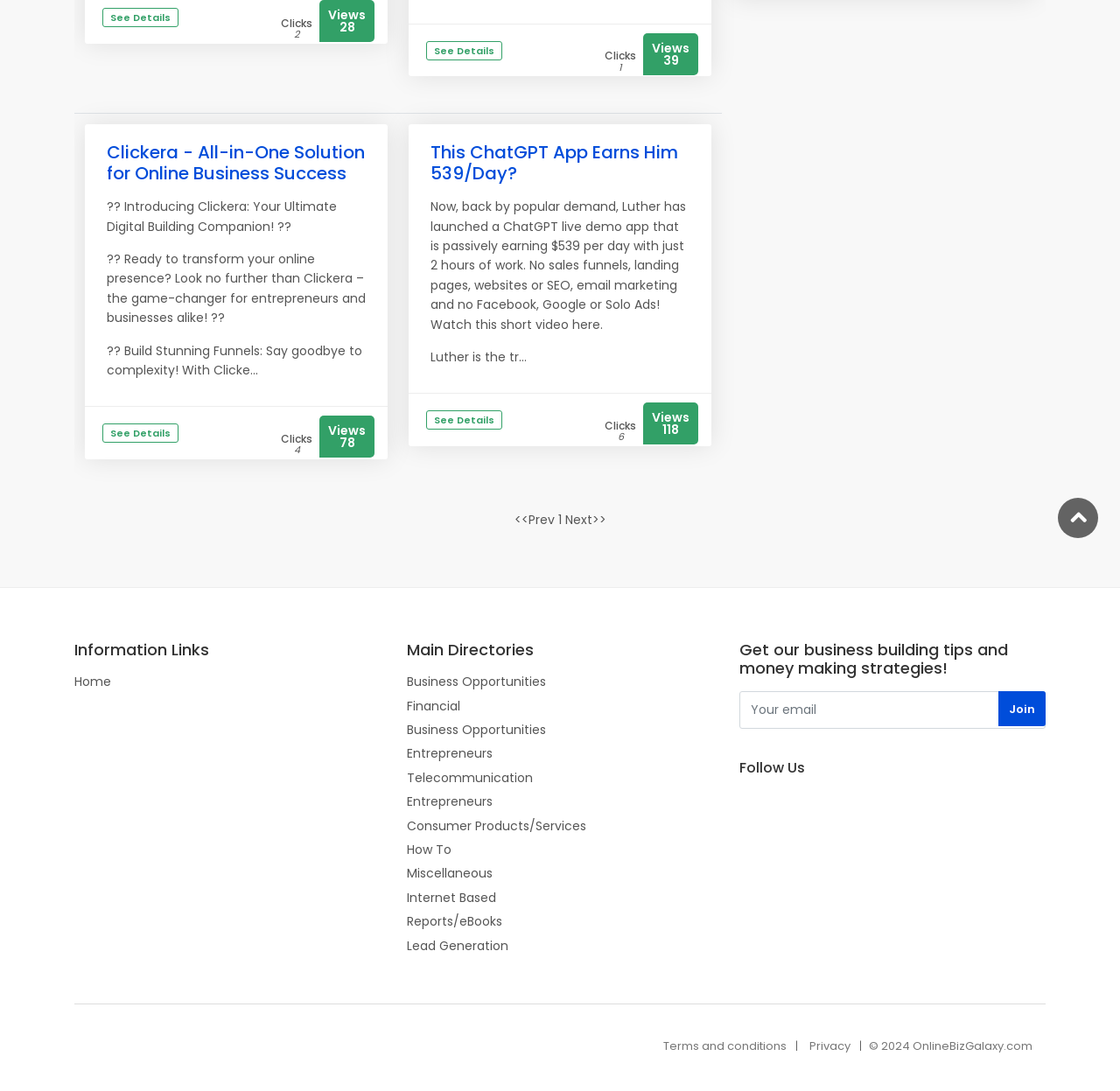Bounding box coordinates are specified in the format (top-left x, top-left y, bottom-right x, bottom-right y). All values are floating point numbers bounded between 0 and 1. Please provide the bounding box coordinate of the region this sentence describes: Financial

[0.363, 0.638, 0.411, 0.656]